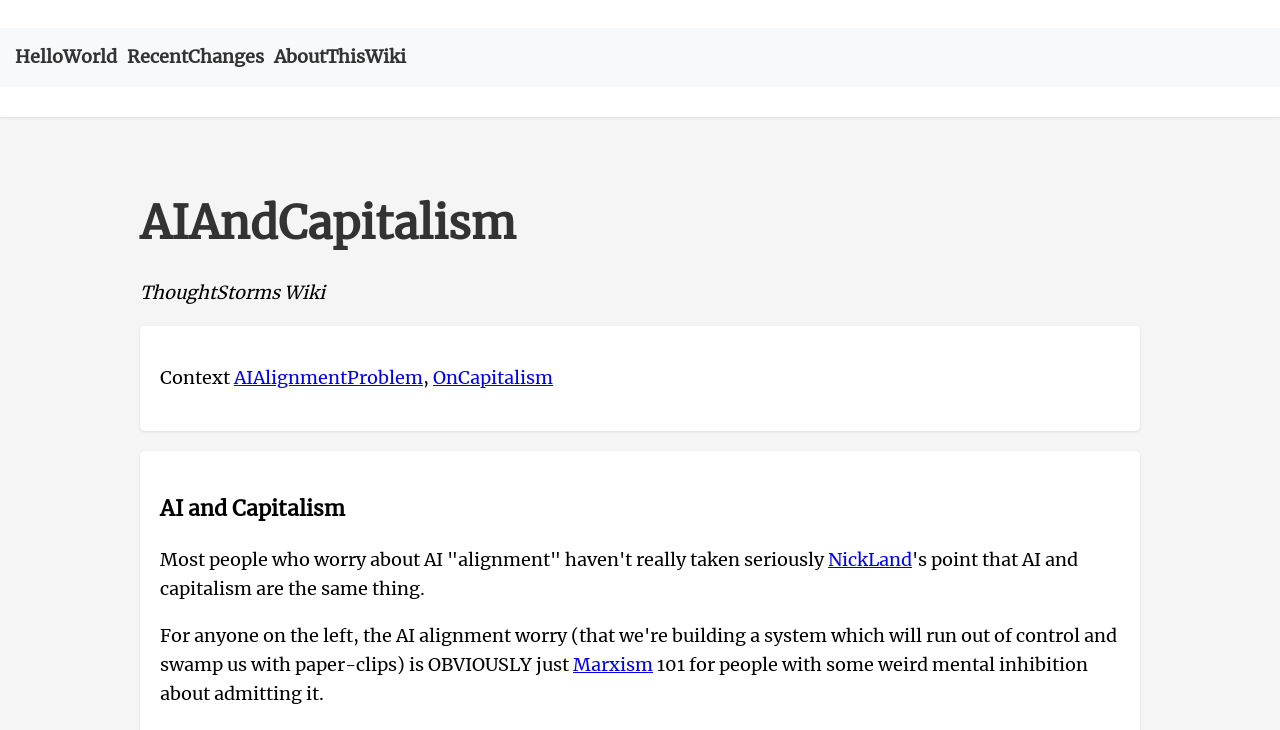Carefully examine the image and provide an in-depth answer to the question: What is the context of AI and Capitalism?

Based on the webpage, the context of AI and Capitalism is provided in the section with the heading 'Context', which mentions AIAlignmentProblem and OnCapitalism as relevant topics.